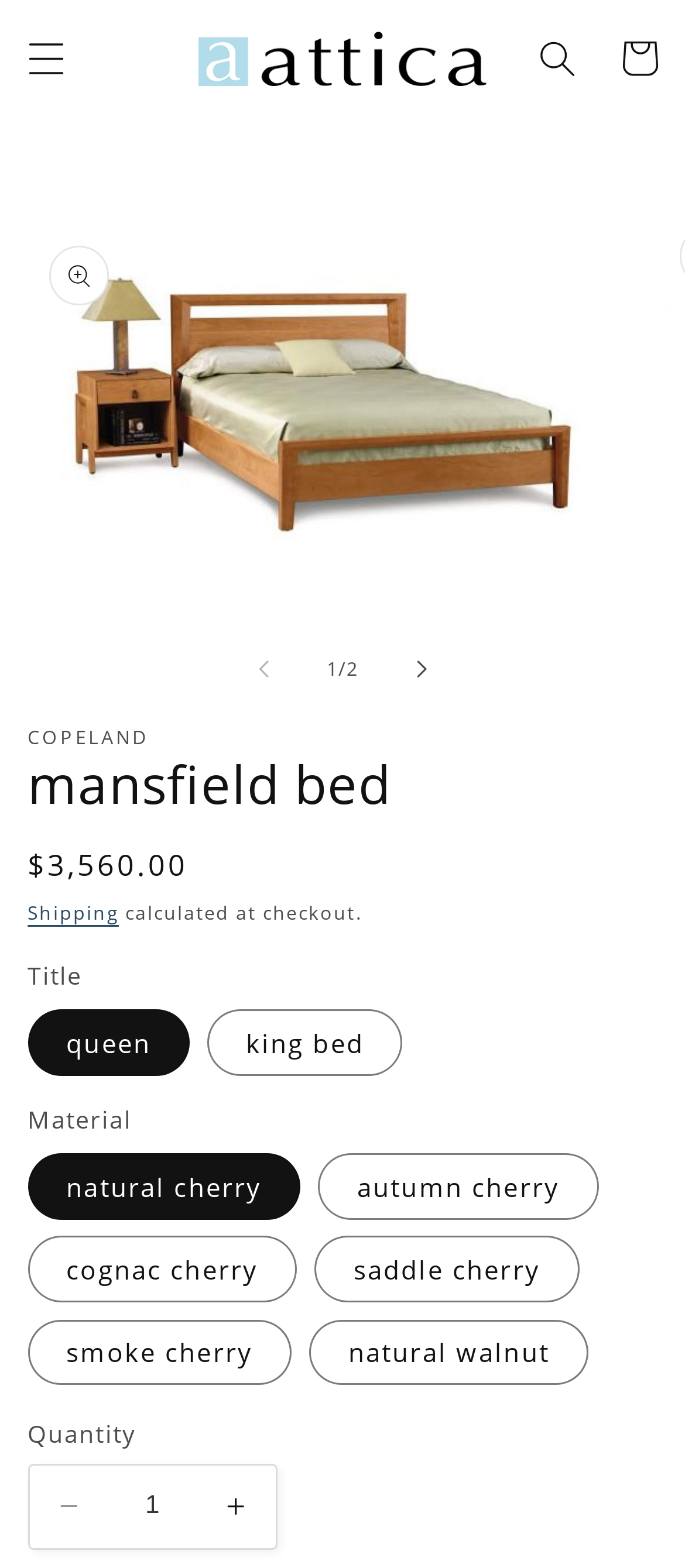Identify the bounding box coordinates of the section that should be clicked to achieve the task described: "View the Gallery Viewer".

[0.04, 0.125, 0.96, 0.452]